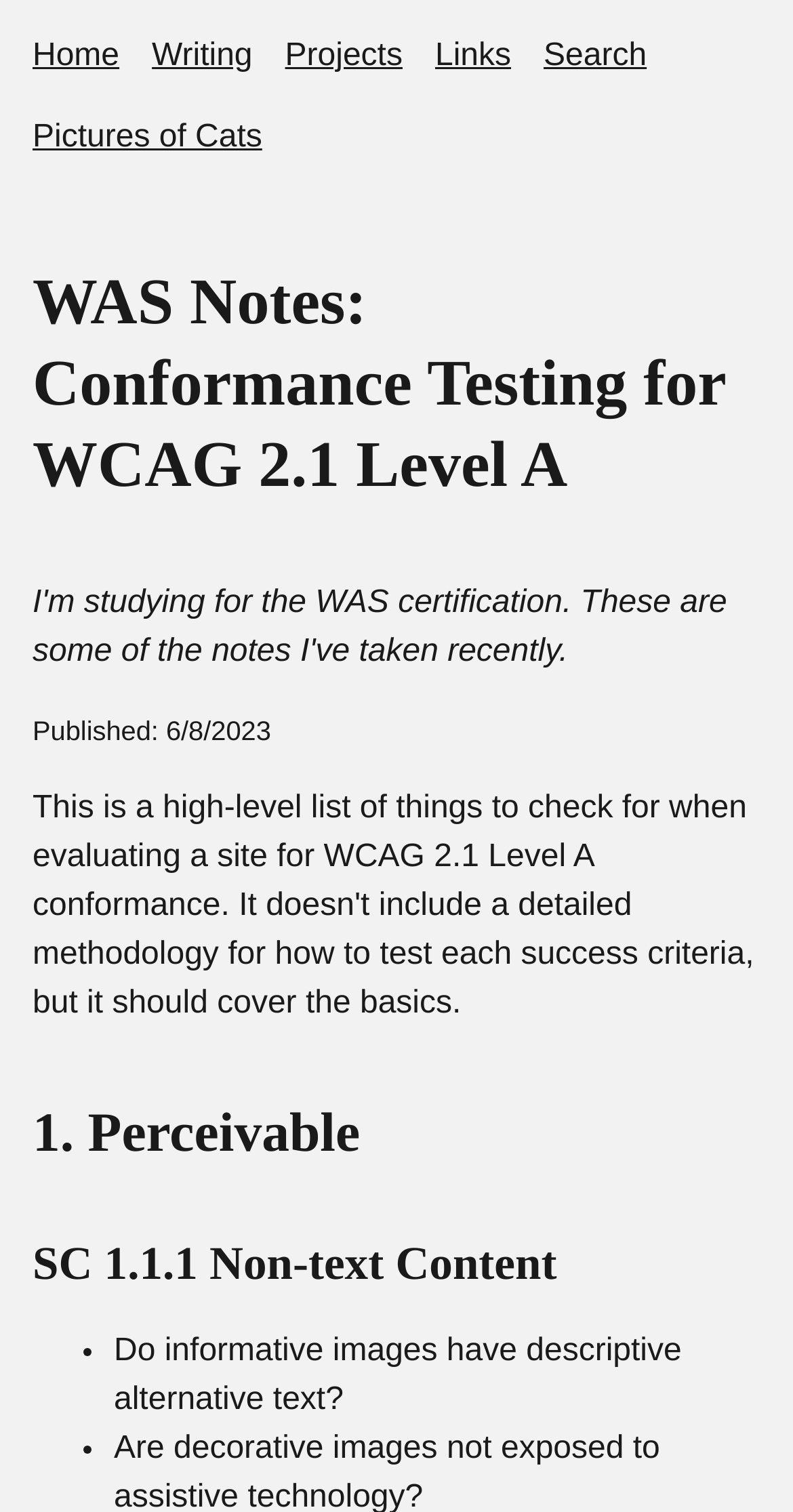Please identify the bounding box coordinates of the clickable area that will fulfill the following instruction: "check perceivable guideline". The coordinates should be in the format of four float numbers between 0 and 1, i.e., [left, top, right, bottom].

[0.471, 0.728, 0.506, 0.769]